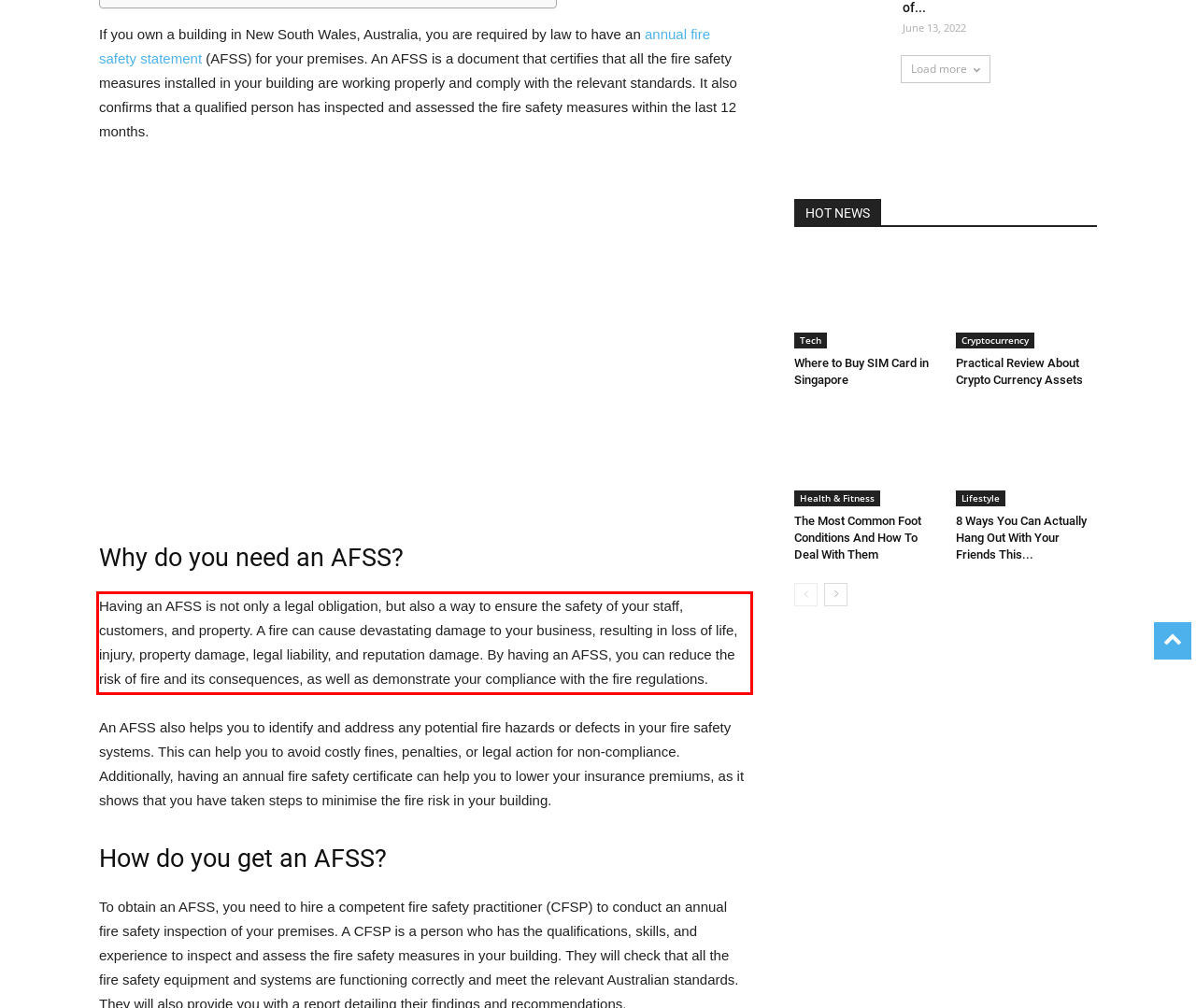Analyze the webpage screenshot and use OCR to recognize the text content in the red bounding box.

Having an AFSS is not only a legal obligation, but also a way to ensure the safety of your staff, customers, and property. A fire can cause devastating damage to your business, resulting in loss of life, injury, property damage, legal liability, and reputation damage. By having an AFSS, you can reduce the risk of fire and its consequences, as well as demonstrate your compliance with the fire regulations.